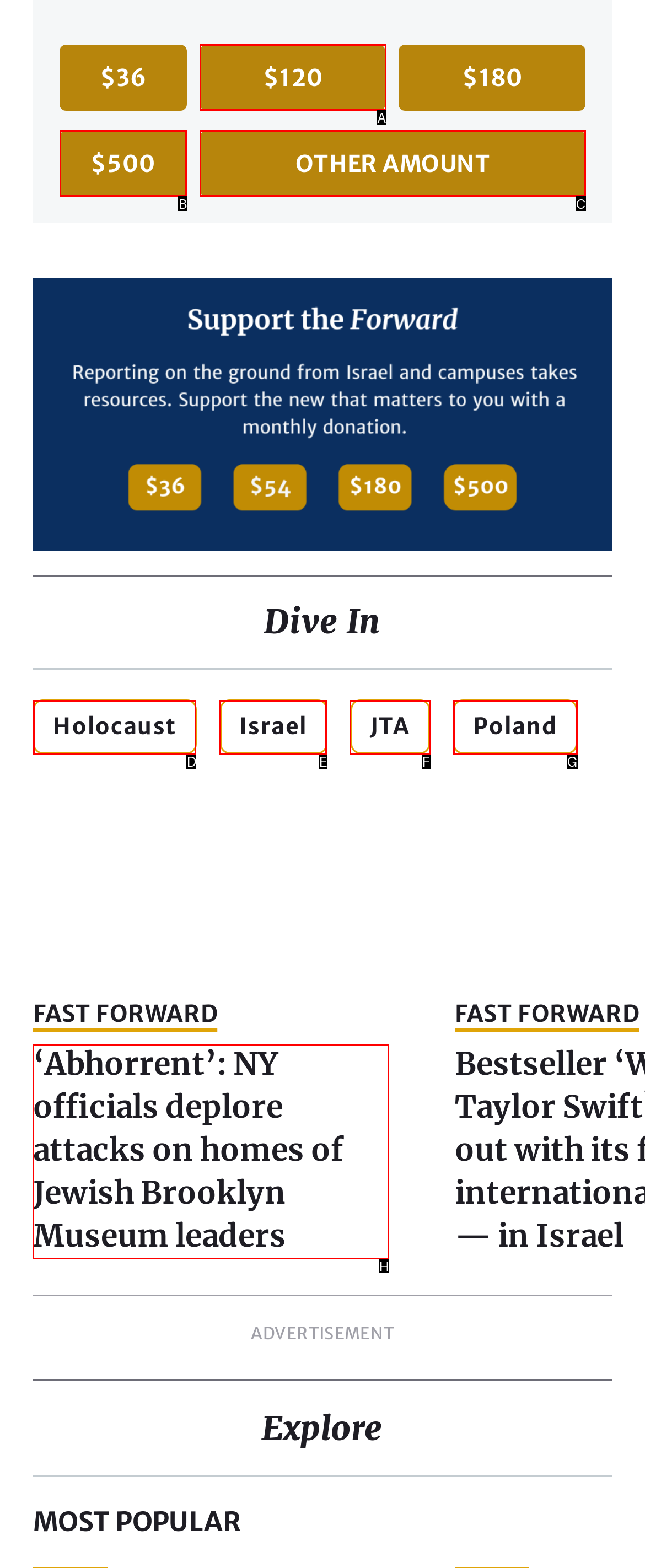Identify the correct choice to execute this task: Read the article about 'Abhorrent': NY officials deplore attacks on homes of Jewish Brooklyn Museum leaders
Respond with the letter corresponding to the right option from the available choices.

H